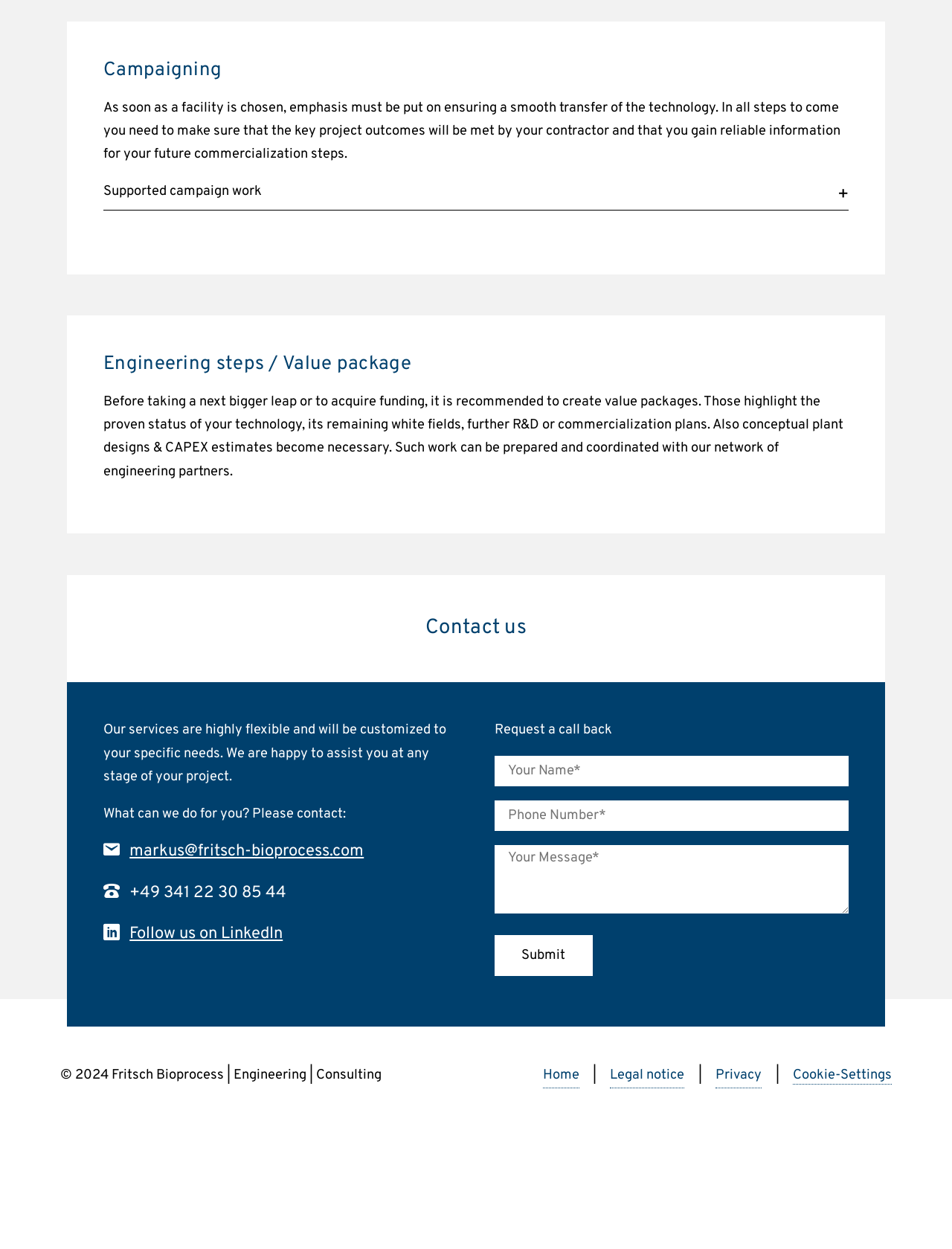How can users contact the company?
Please elaborate on the answer to the question with detailed information.

The webpage provides contact information, including an email address 'markus@fritsch-bioprocess.com' and a phone number '+49 341 22 30 85 44'. Users can reach out to the company through these channels to inquire about their services or projects.